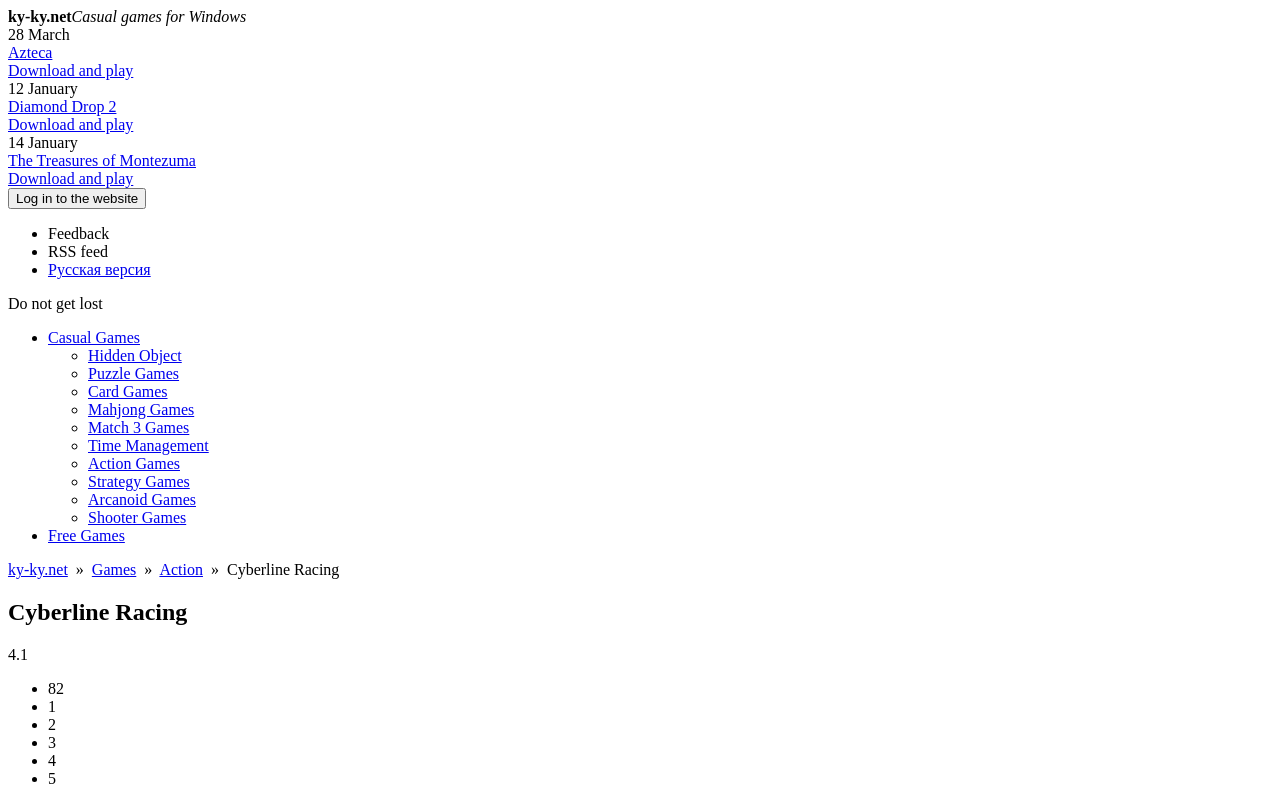Select the bounding box coordinates of the element I need to click to carry out the following instruction: "View Cyberline Racing game details".

[0.006, 0.759, 0.994, 0.793]